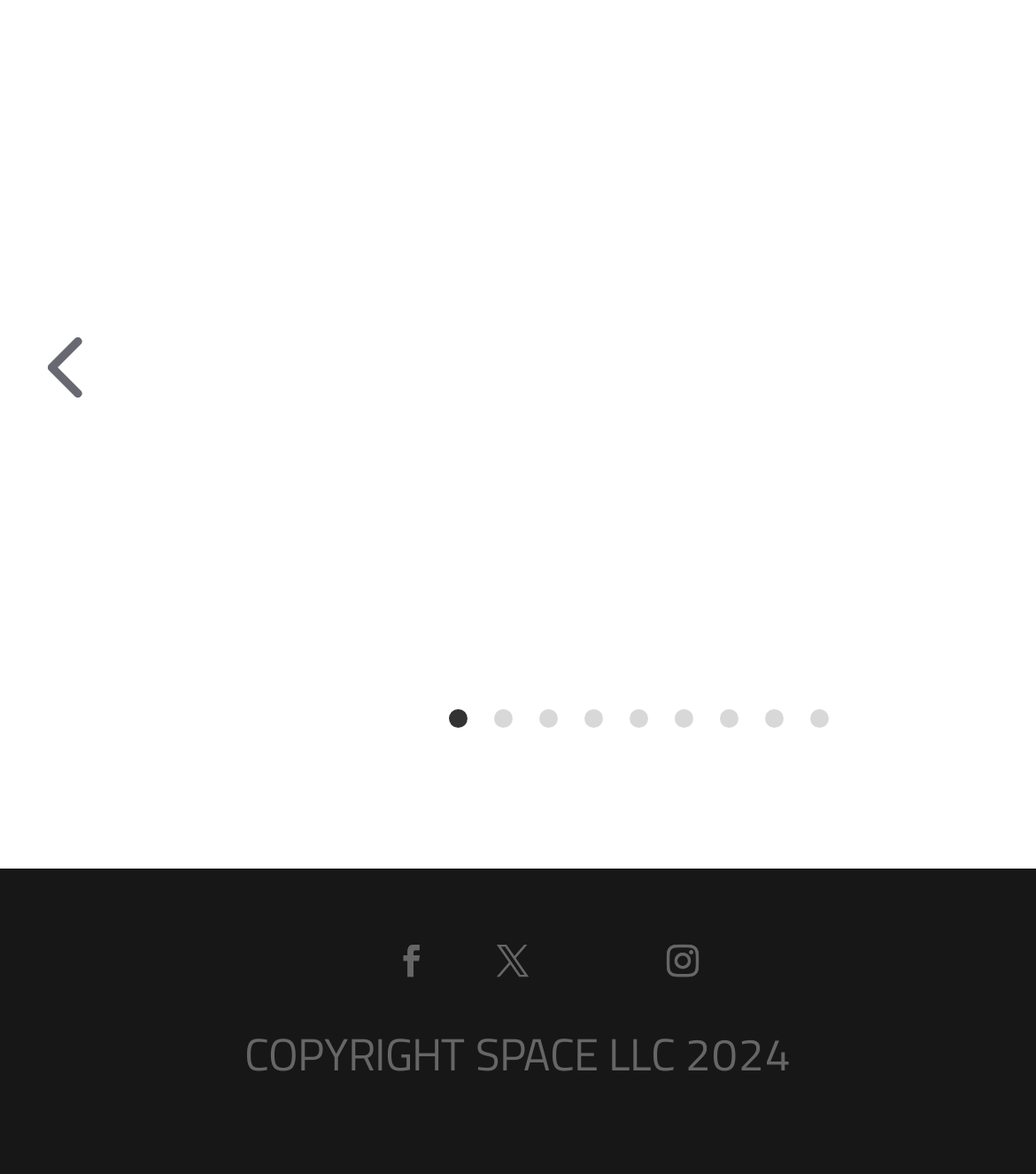Please identify the bounding box coordinates of the area that needs to be clicked to fulfill the following instruction: "click the arrow forward button."

[0.479, 0.79, 0.51, 0.856]